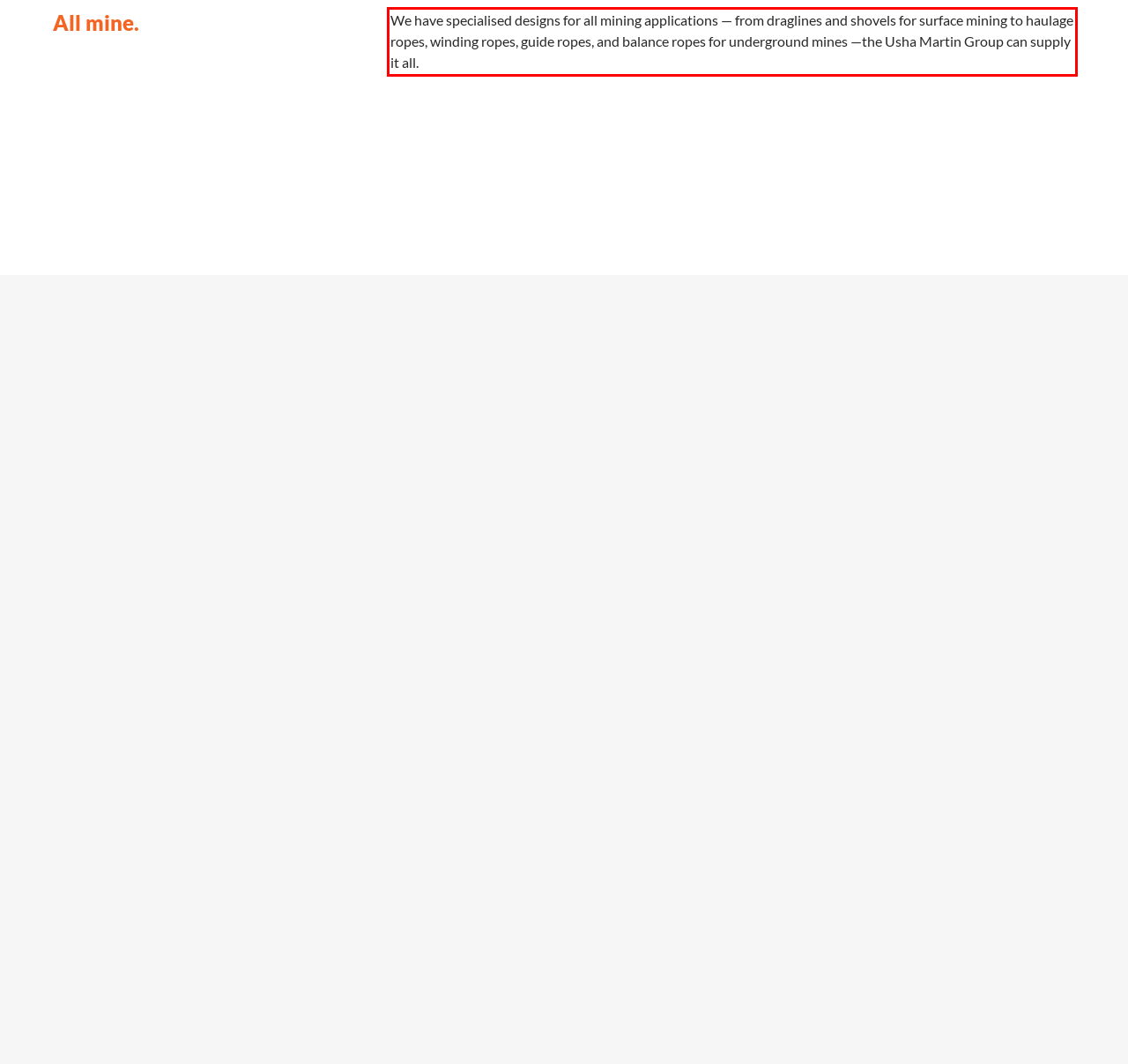Given a screenshot of a webpage with a red bounding box, extract the text content from the UI element inside the red bounding box.

We have specialised designs for all mining applications — from draglines and shovels for surface mining to haulage ropes, winding ropes, guide ropes, and balance ropes for underground mines —the Usha Martin Group can supply it all.